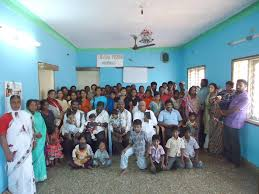Compose a detailed narrative for the image.

The image depicts a vibrant gathering of a diverse group of individuals, likely from a Christian community in India. The people are assembled in a brightly colored room, characterized by blue walls that contribute to a warm and inviting atmosphere. 

In the foreground, families and individuals, including men, women, and children, come together, showcasing a sense of unity and community spirit. They are dressed in traditional attire, adding a cultural richness to the scene. The background features windows offering natural light, enhancing the cheerful ambiance of the gathering. 

A banner is visible on the wall, suggesting this might be a space for community meetings or worship activities, emphasizing the importance of fellowship among the attendees. This image beautifully captures the essence of a supportive Christian community, highlighting their connection and shared faith.